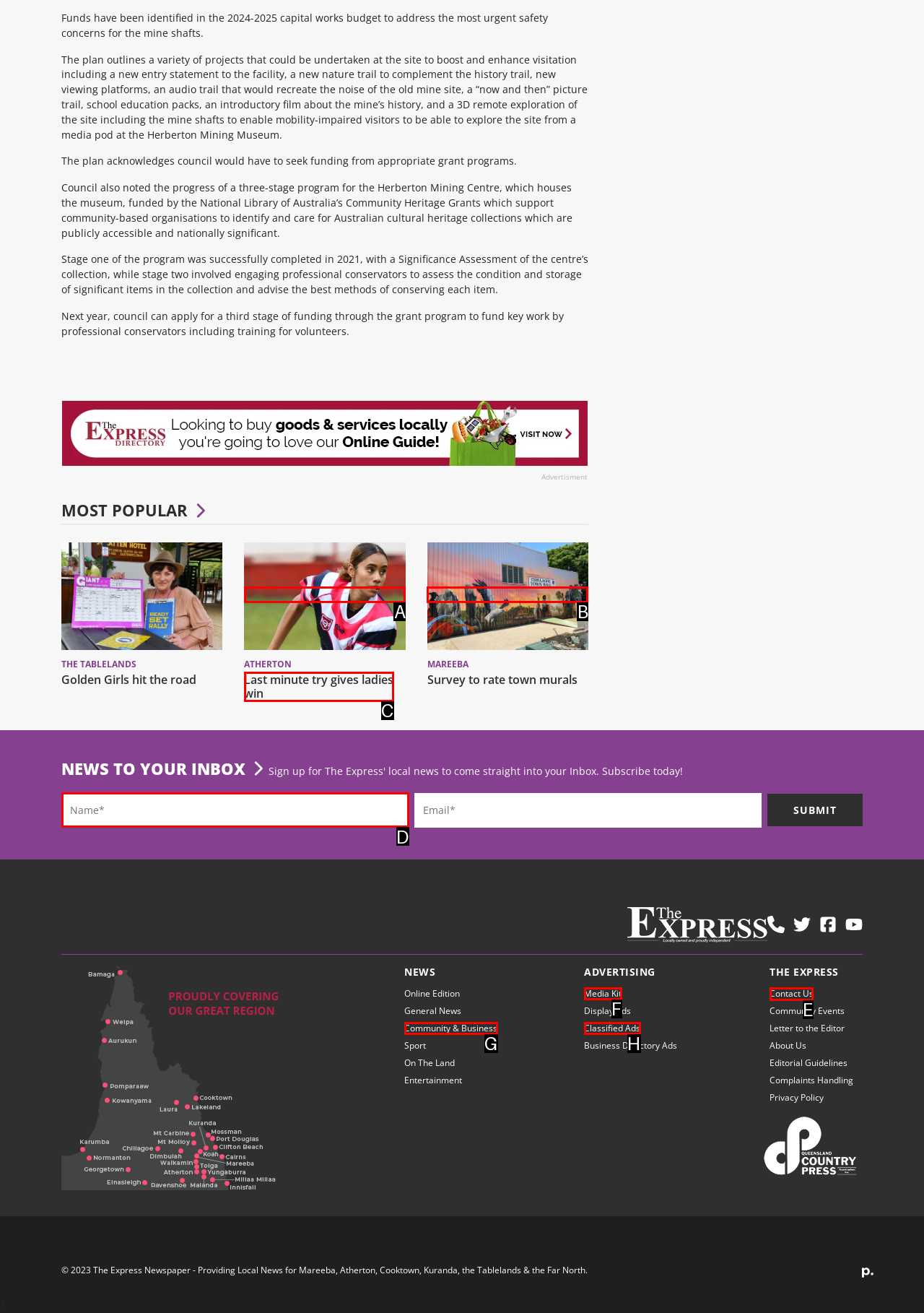Tell me which UI element to click to fulfill the given task: Contact us. Respond with the letter of the correct option directly.

E